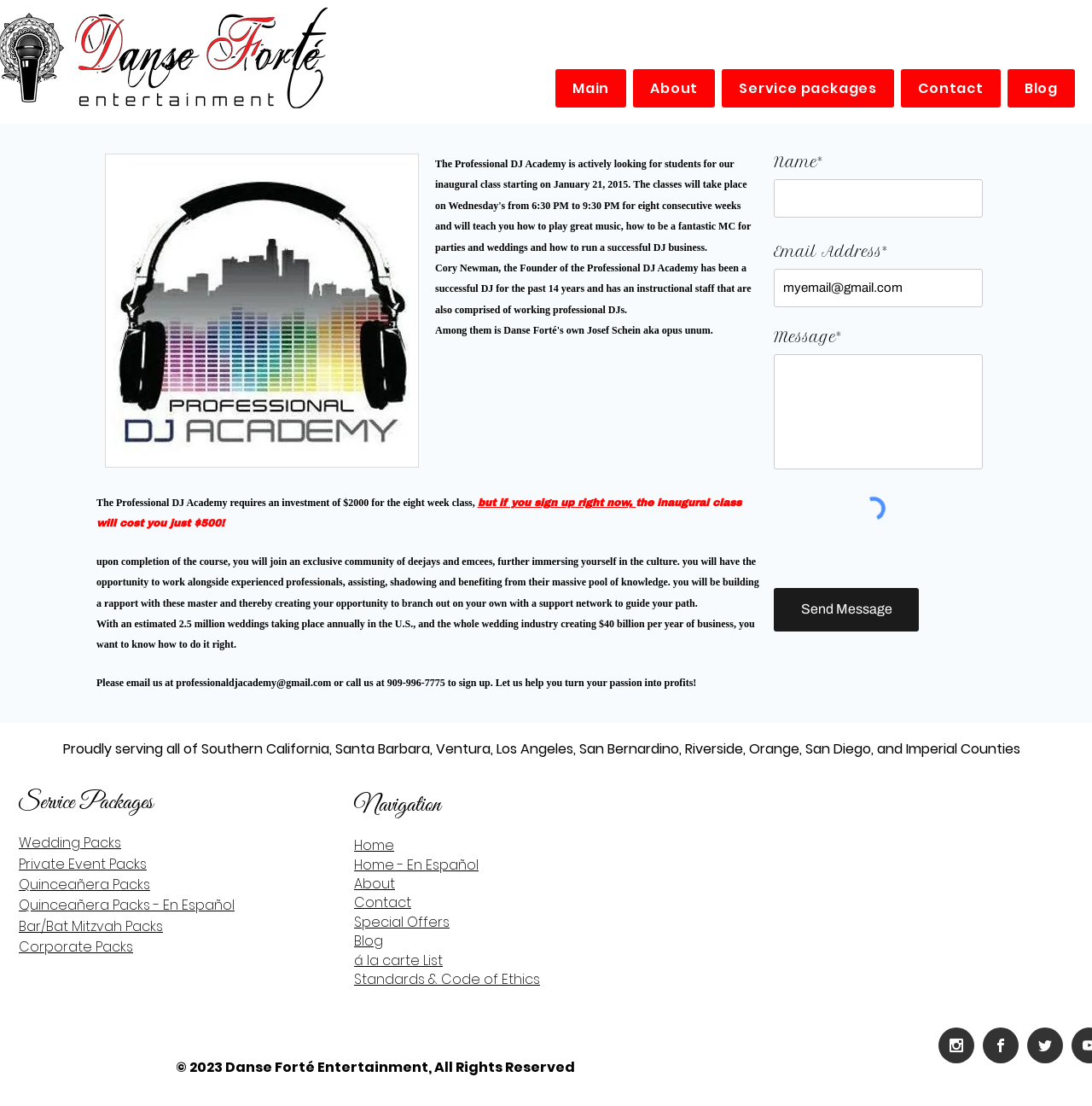Using floating point numbers between 0 and 1, provide the bounding box coordinates in the format (top-left x, top-left y, bottom-right x, bottom-right y). Locate the UI element described here: Quinceañera Packs

[0.017, 0.791, 0.138, 0.809]